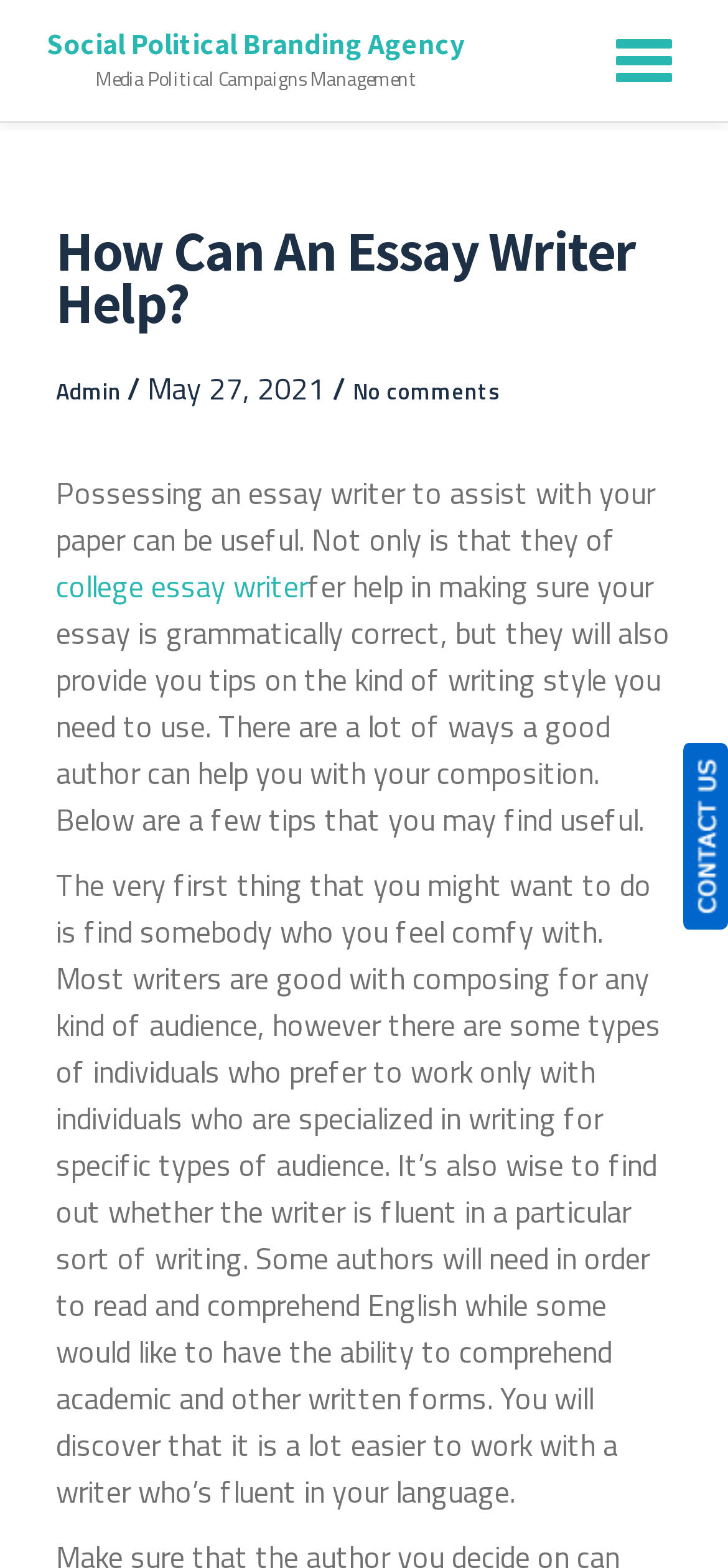Write an exhaustive caption that covers the webpage's main aspects.

The webpage is about the benefits of having an essay writer assist with a paper. At the top left, there is a heading that reads "Social Political Branding Agency". Below it, there is a button to toggle navigation. To the right of the heading, there is a link to the agency's website.

Below the top section, there is a header that contains the title "How Can An Essay Writer Help?" followed by a link to the admin page, a timestamp showing the date "May 27, 2021", and a link to comments.

The main content of the page is a passage of text that discusses the advantages of having an essay writer, including help with grammar and writing style. The text is divided into several paragraphs, with the first paragraph explaining the benefits of an essay writer. The second paragraph provides tips on finding a suitable writer, including considering their comfort level with the audience and their fluency in the language.

At the bottom right of the page, there are two links: one for feedback and another with an icon.